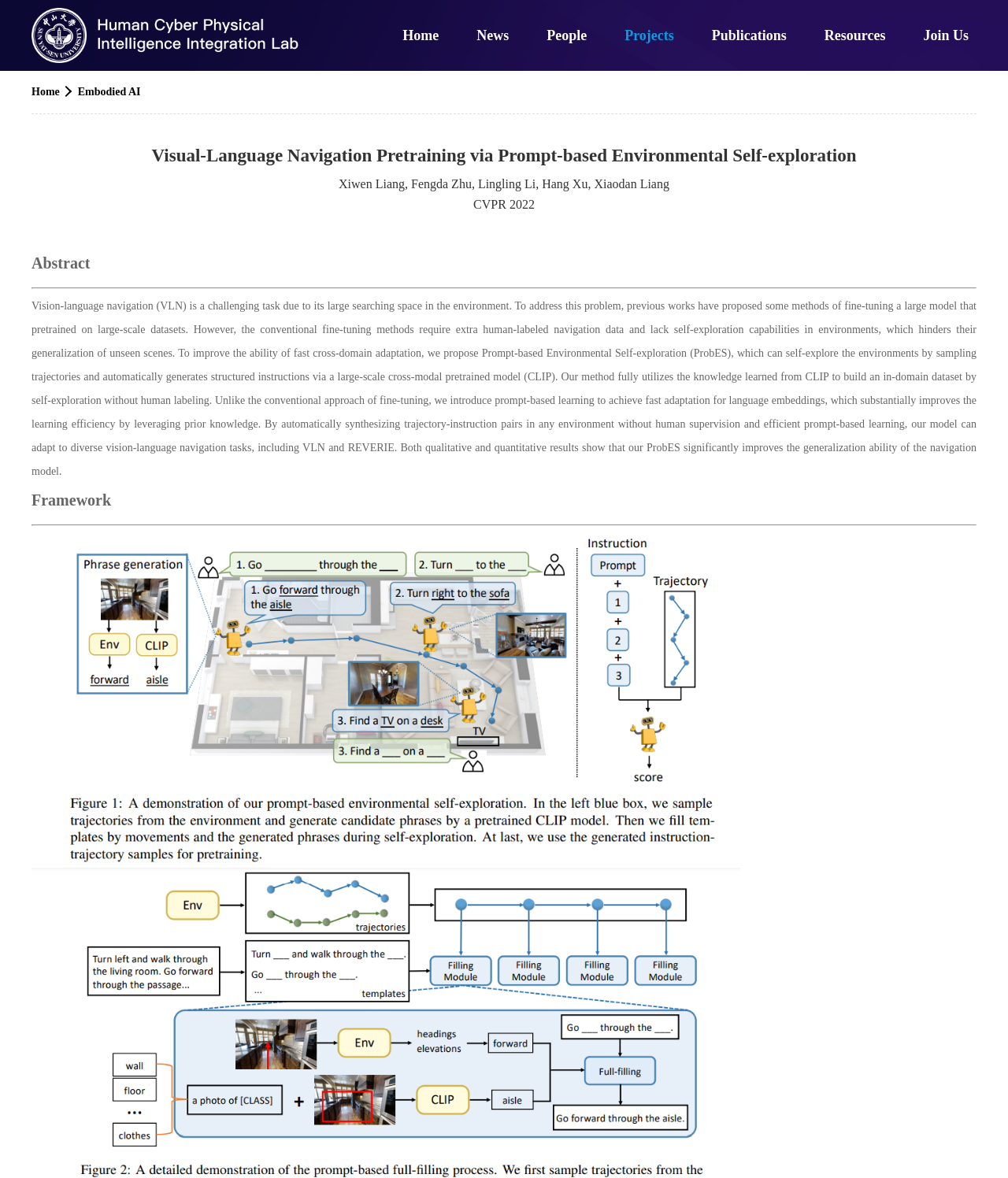Find the bounding box coordinates of the element to click in order to complete this instruction: "read the Abstract". The bounding box coordinates must be four float numbers between 0 and 1, denoted as [left, top, right, bottom].

[0.031, 0.216, 0.089, 0.231]